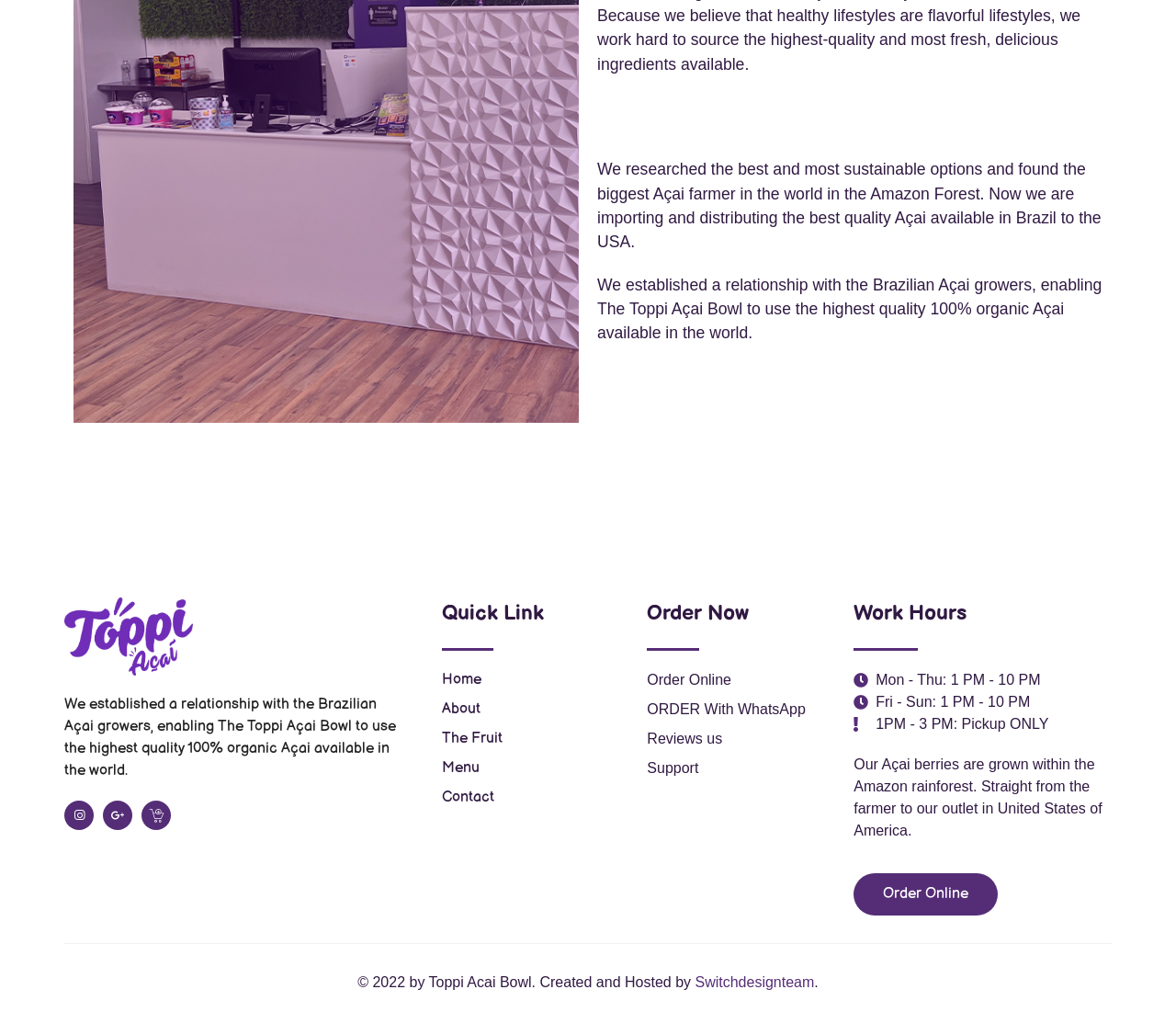Provide the bounding box coordinates of the UI element that matches the description: "About".

[0.375, 0.675, 0.55, 0.696]